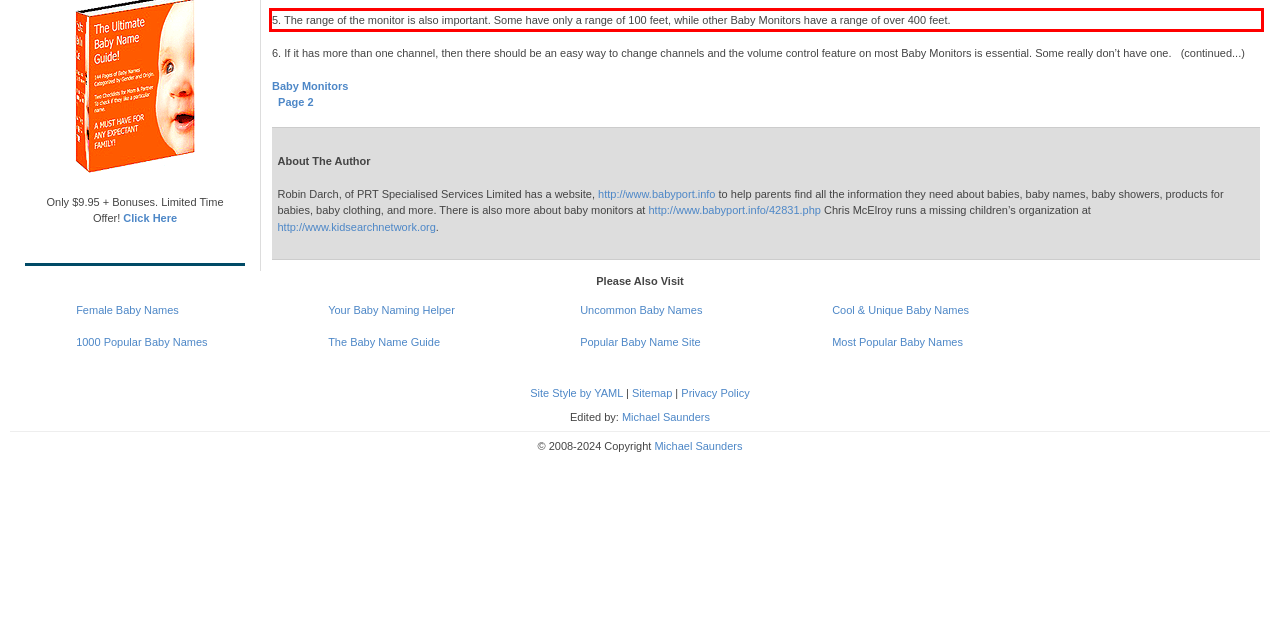Analyze the red bounding box in the provided webpage screenshot and generate the text content contained within.

5. The range of the monitor is also important. Some have only a range of 100 feet, while other Baby Monitors have a range of over 400 feet.